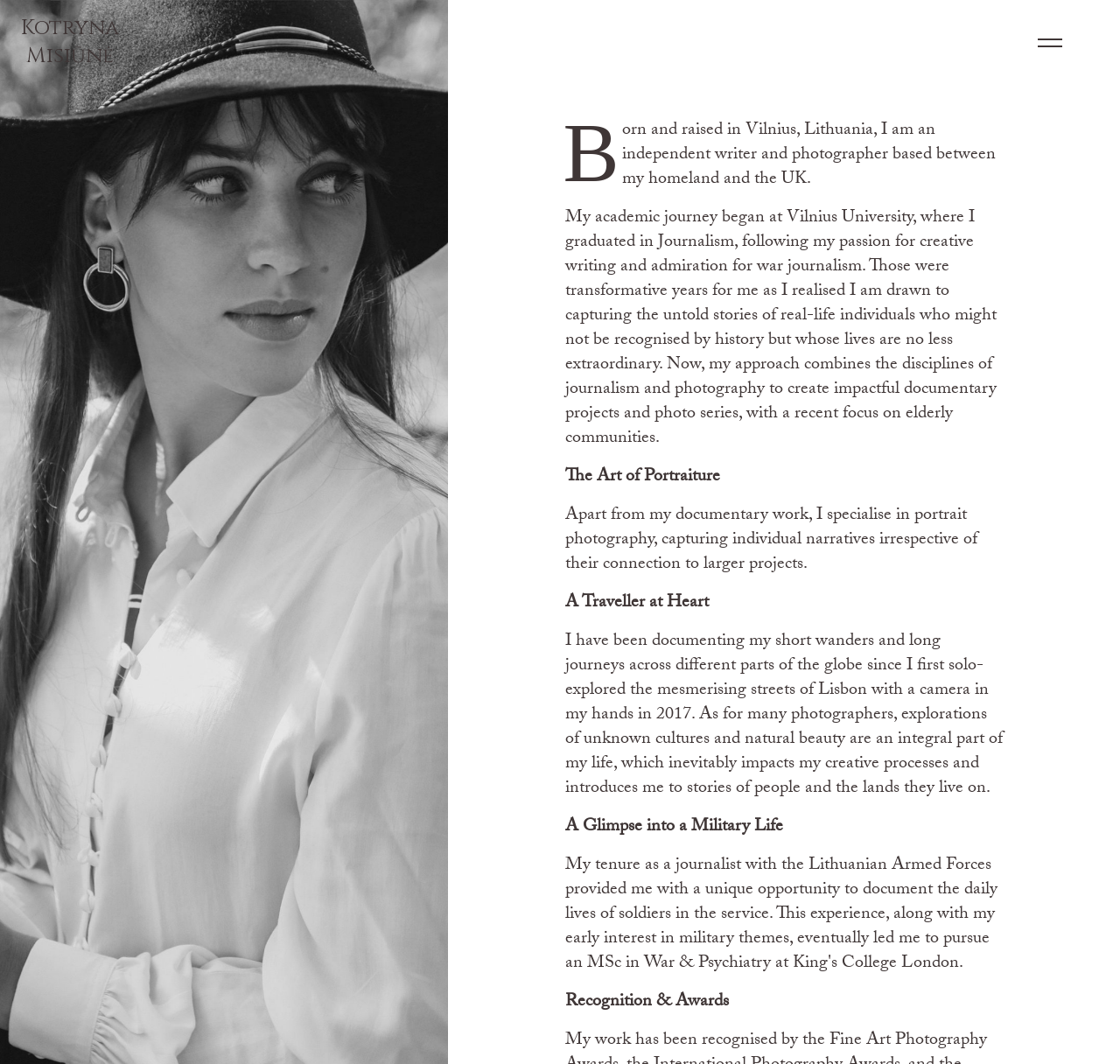Provide a short answer to the following question with just one word or phrase: What is the writer's interest in travel?

Documenting cultures and natural beauty